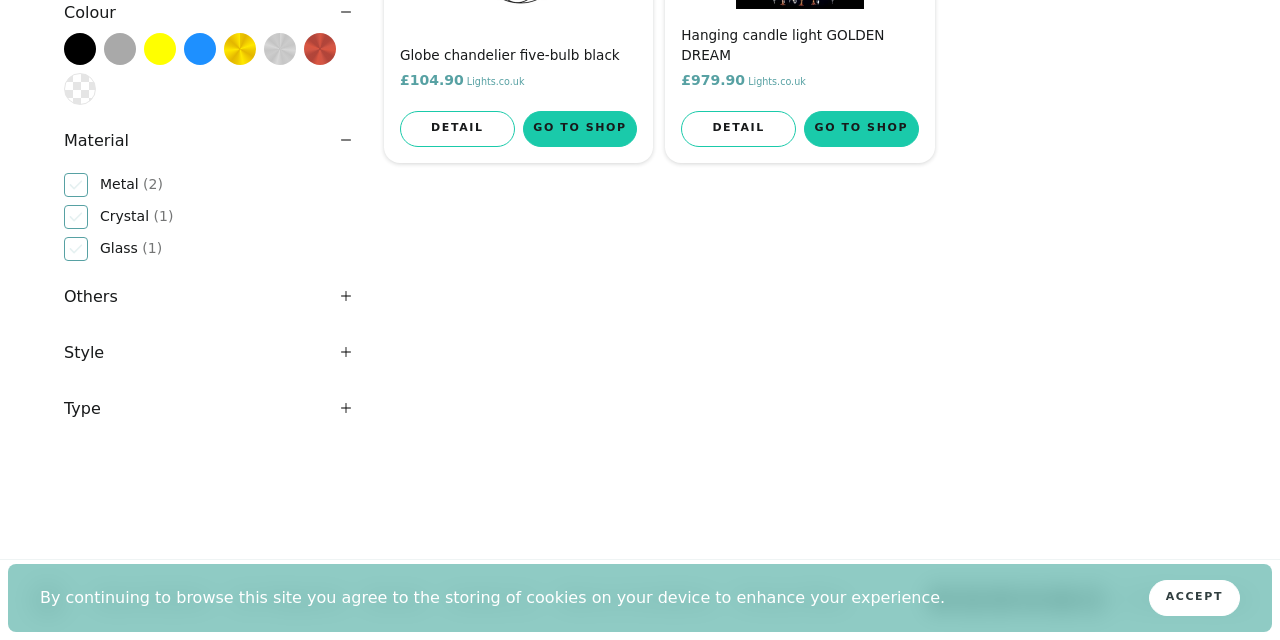Provide the bounding box coordinates for the UI element described in this sentence: "Detail". The coordinates should be four float values between 0 and 1, i.e., [left, top, right, bottom].

[0.532, 0.173, 0.622, 0.229]